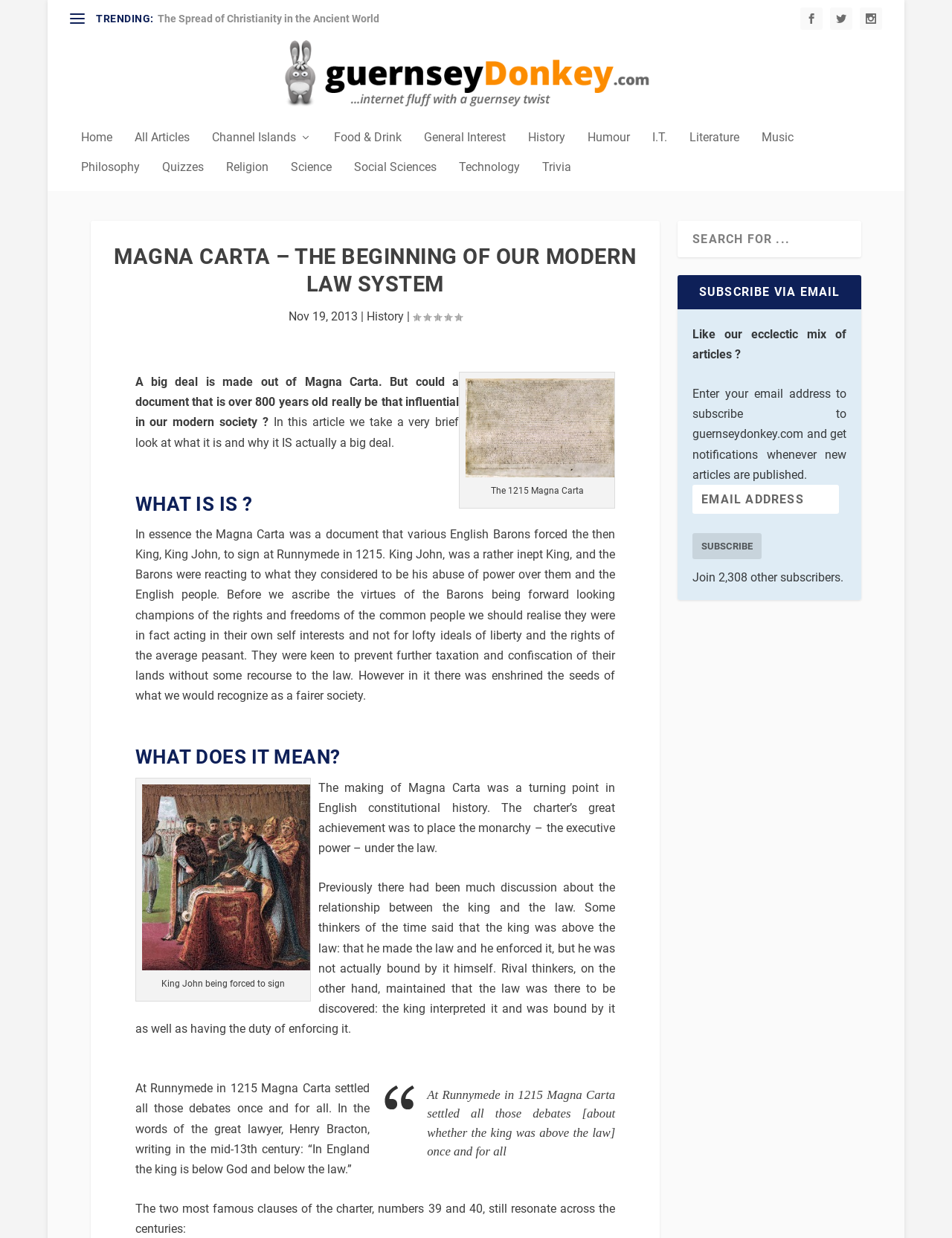What is the purpose of the search box?
Answer the question with just one word or phrase using the image.

To search articles